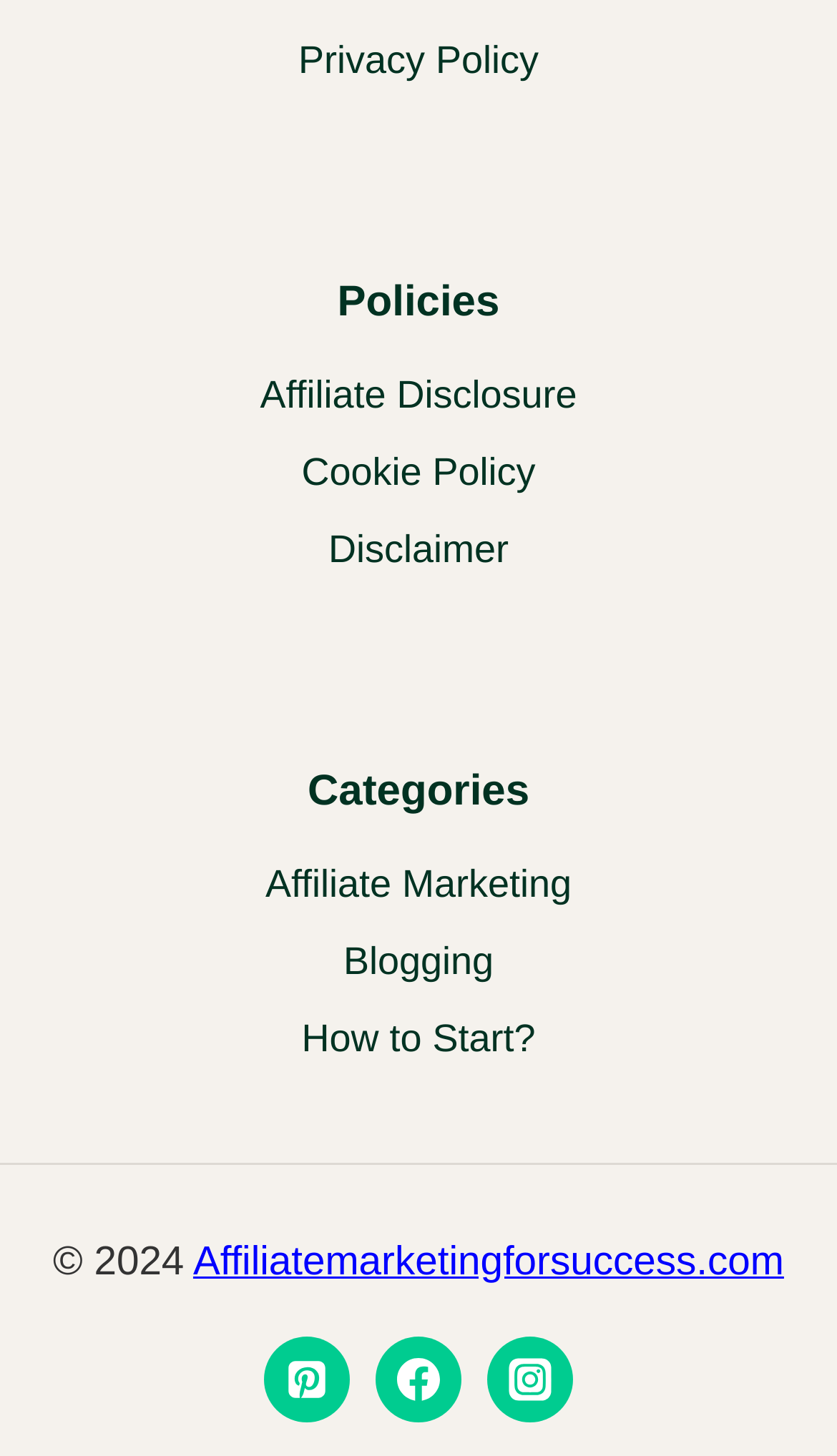Please locate the UI element described by "How to Start?" and provide its bounding box coordinates.

[0.062, 0.687, 0.938, 0.74]